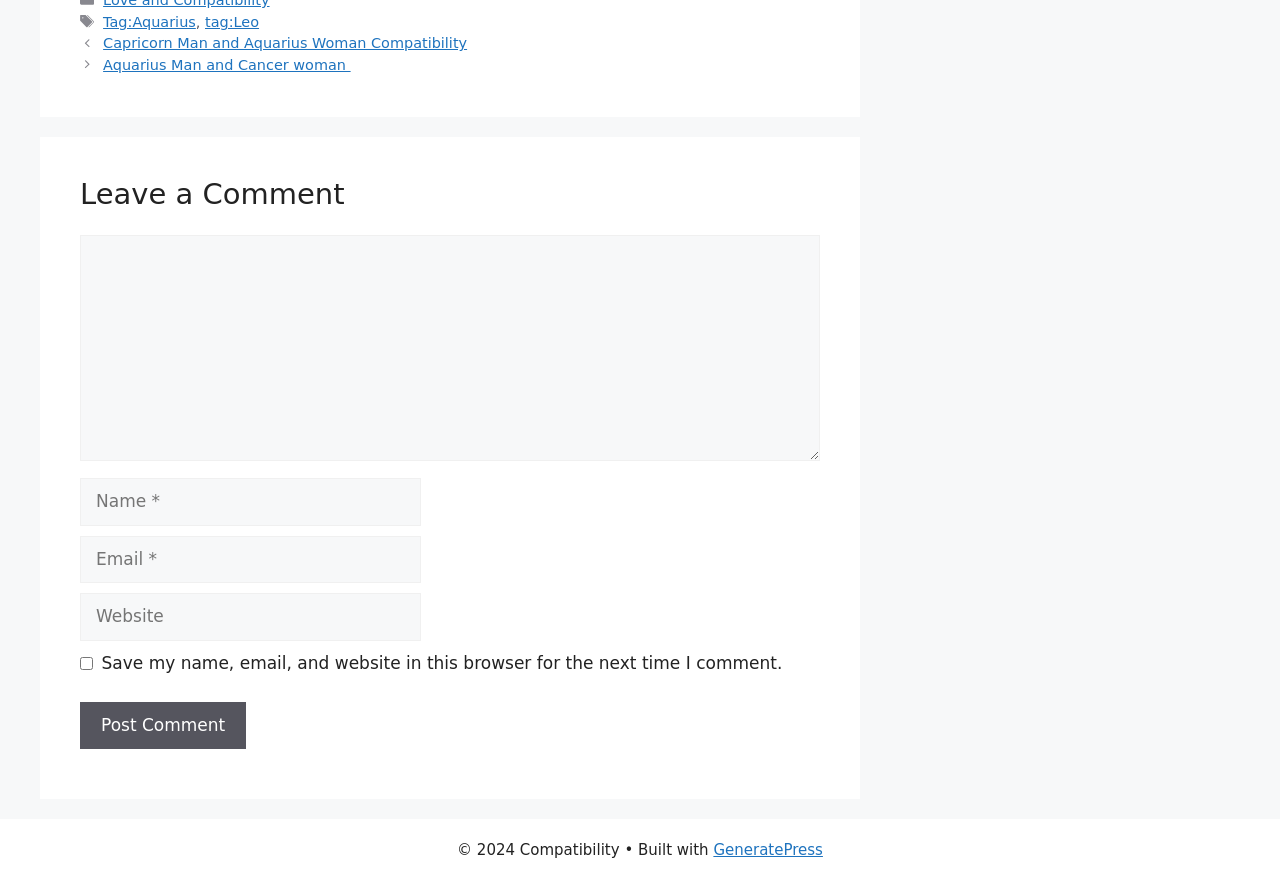Respond to the question below with a single word or phrase:
What is the copyright year?

2024